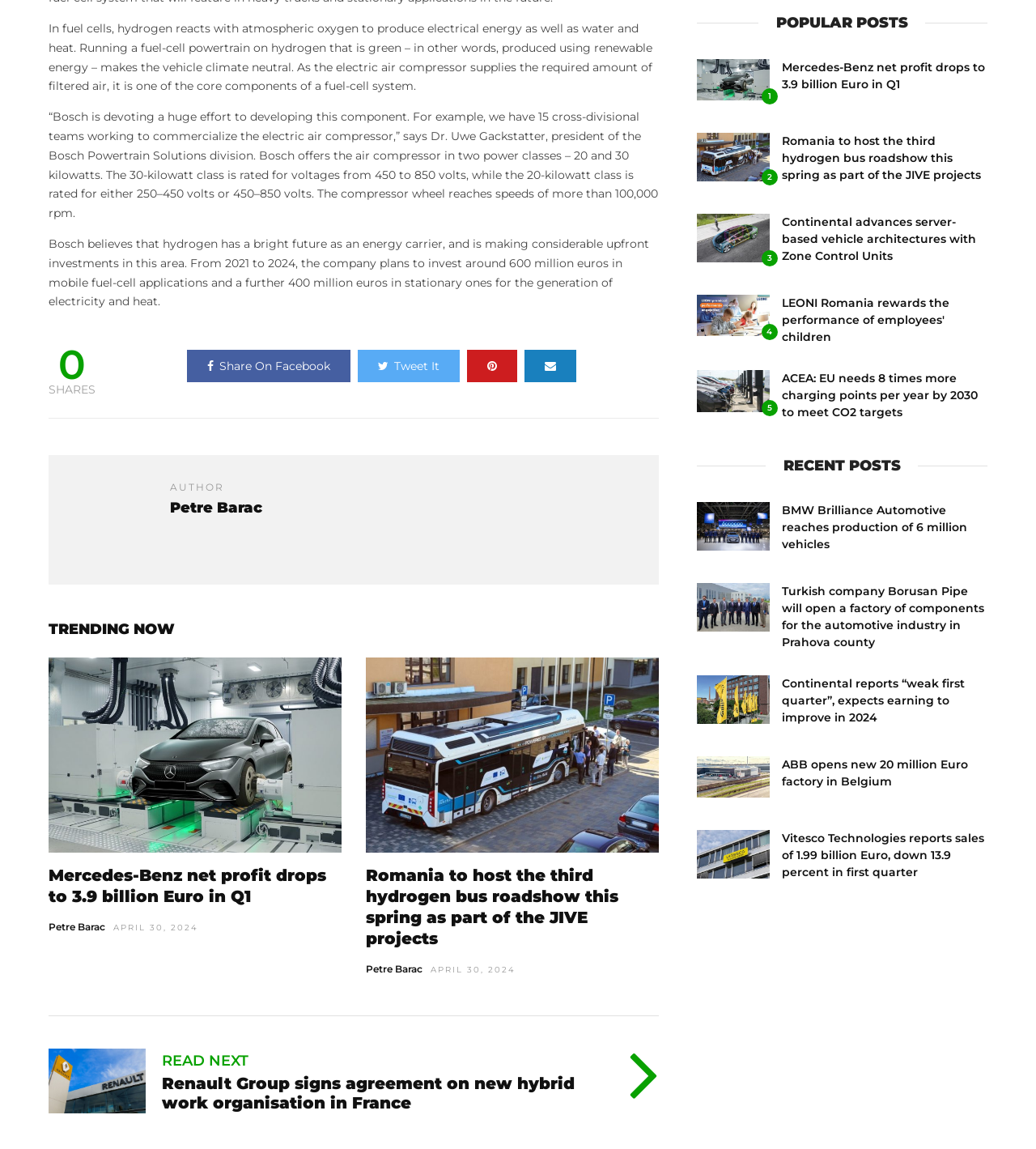Please provide a detailed answer to the question below by examining the image:
What is the title of the second trending article?

The second trending article is titled 'Romania to host the third hydrogen bus roadshow this spring as part of the JIVE projects', as indicated by the link and heading.